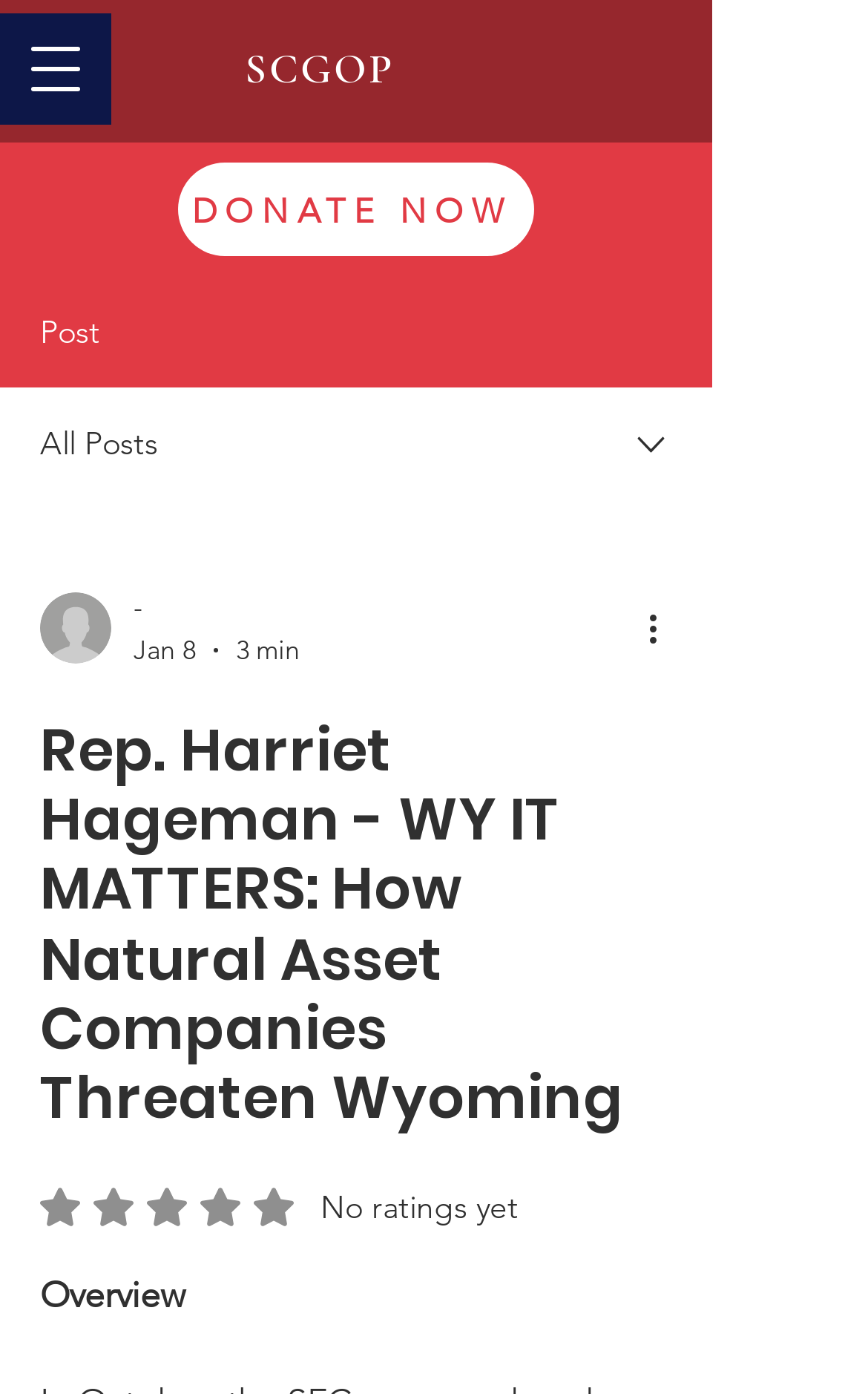Extract the text of the main heading from the webpage.

Rep. Harriet Hageman - WY IT MATTERS: How Natural Asset Companies Threaten Wyoming